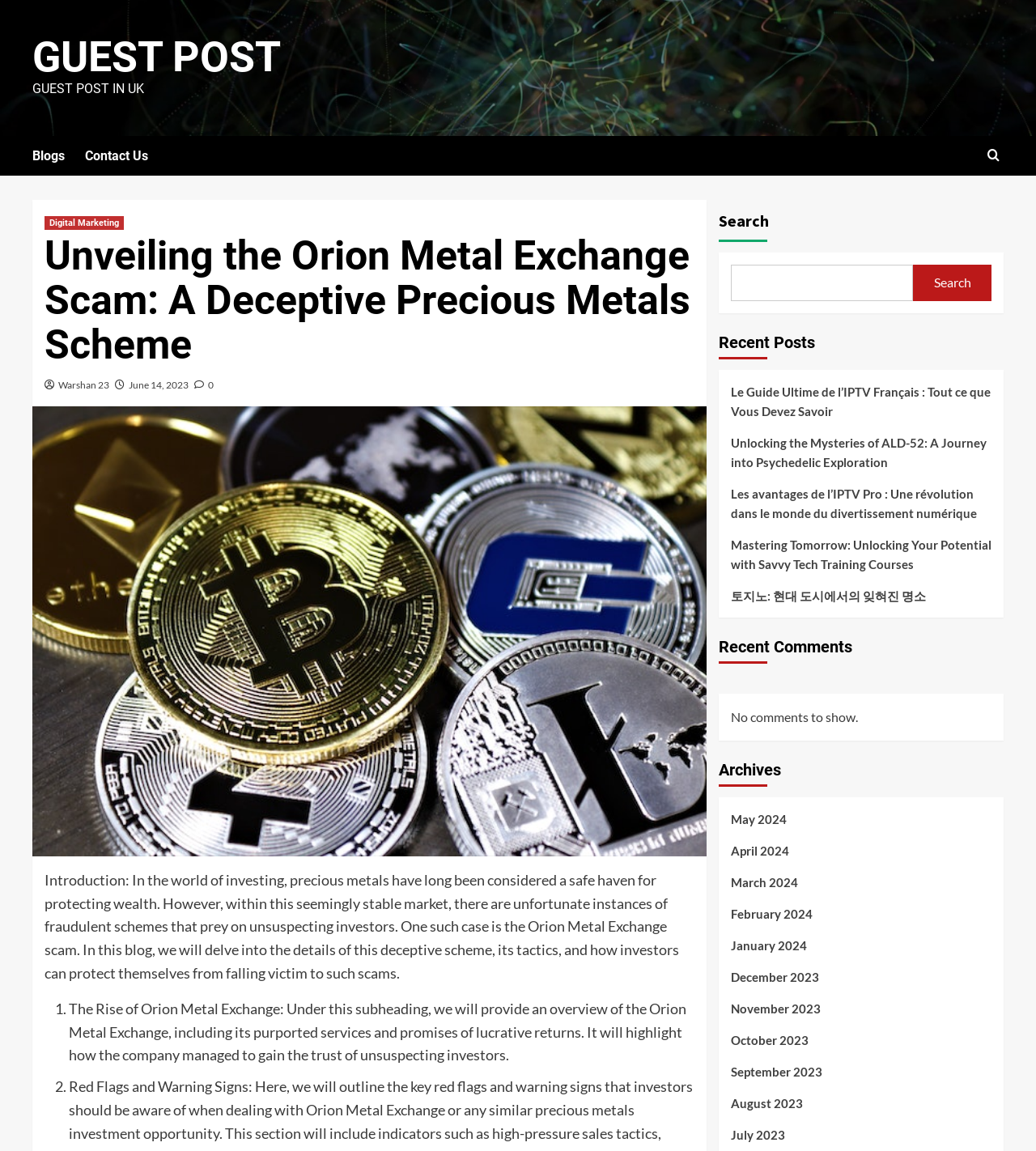Use one word or a short phrase to answer the question provided: 
How many recent posts are listed on the webpage?

5